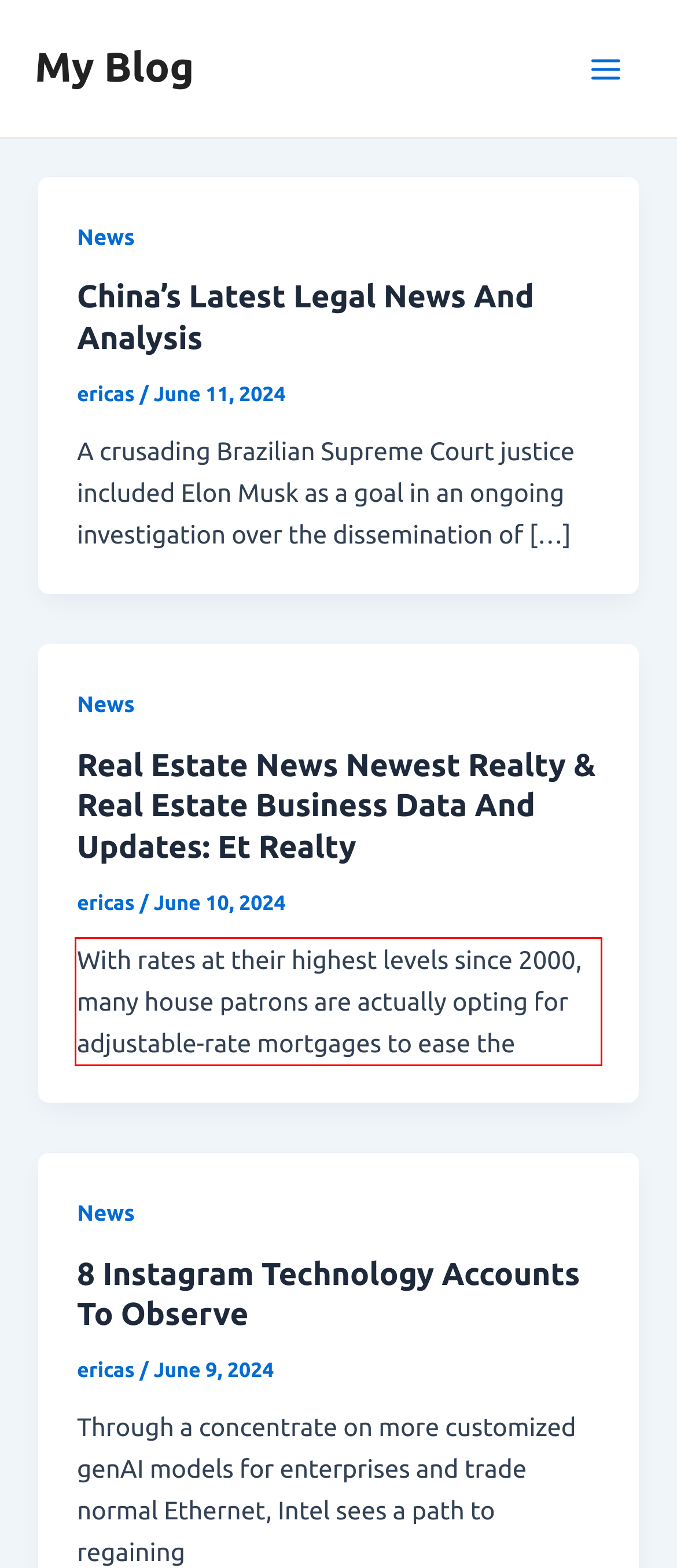Please examine the webpage screenshot and extract the text within the red bounding box using OCR.

With rates at their highest levels since 2000, many house patrons are actually opting for adjustable-rate mortgages to ease the